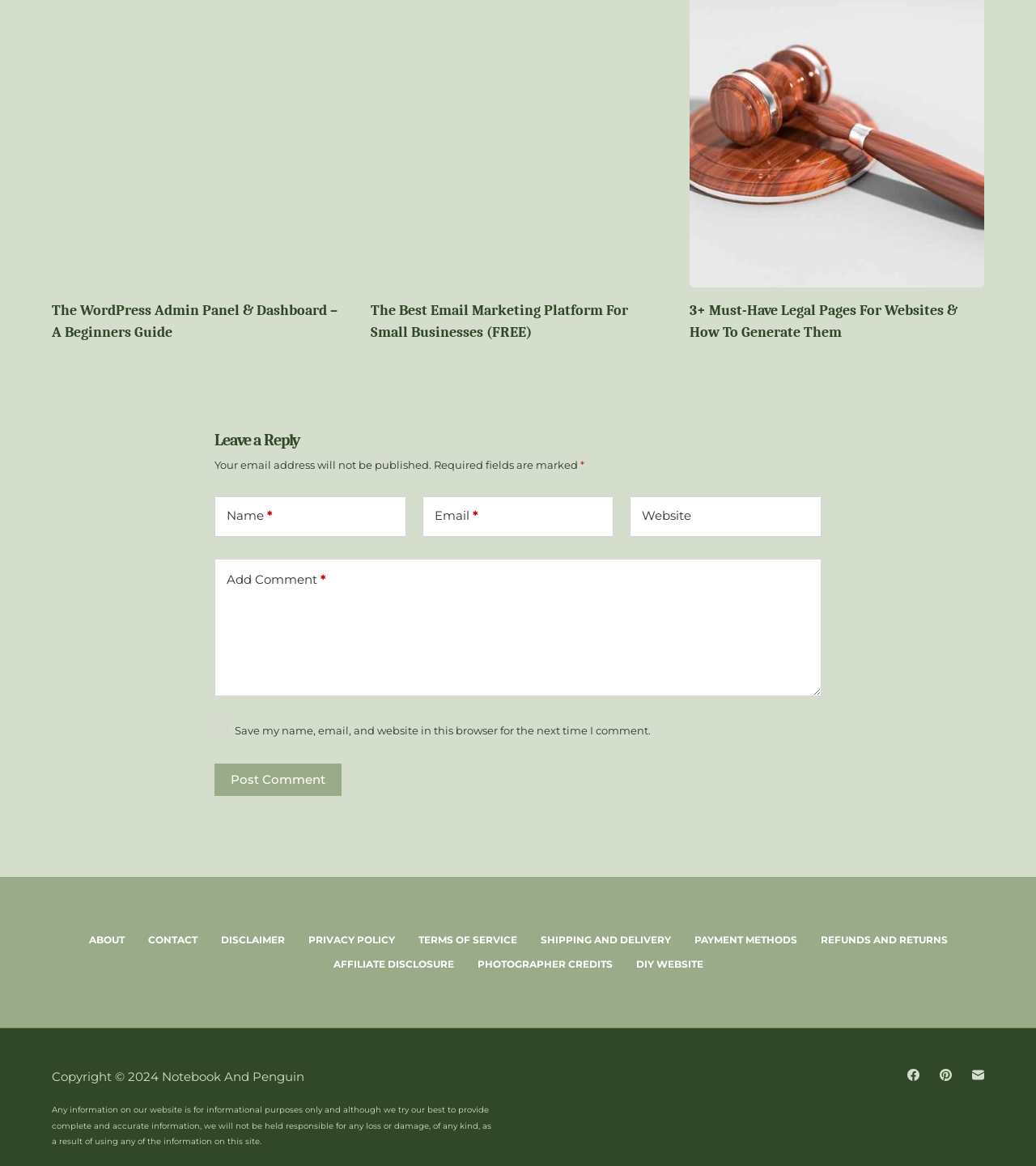Find the UI element described as: "770-318-7135 Call Us" and predict its bounding box coordinates. Ensure the coordinates are four float numbers between 0 and 1, [left, top, right, bottom].

None